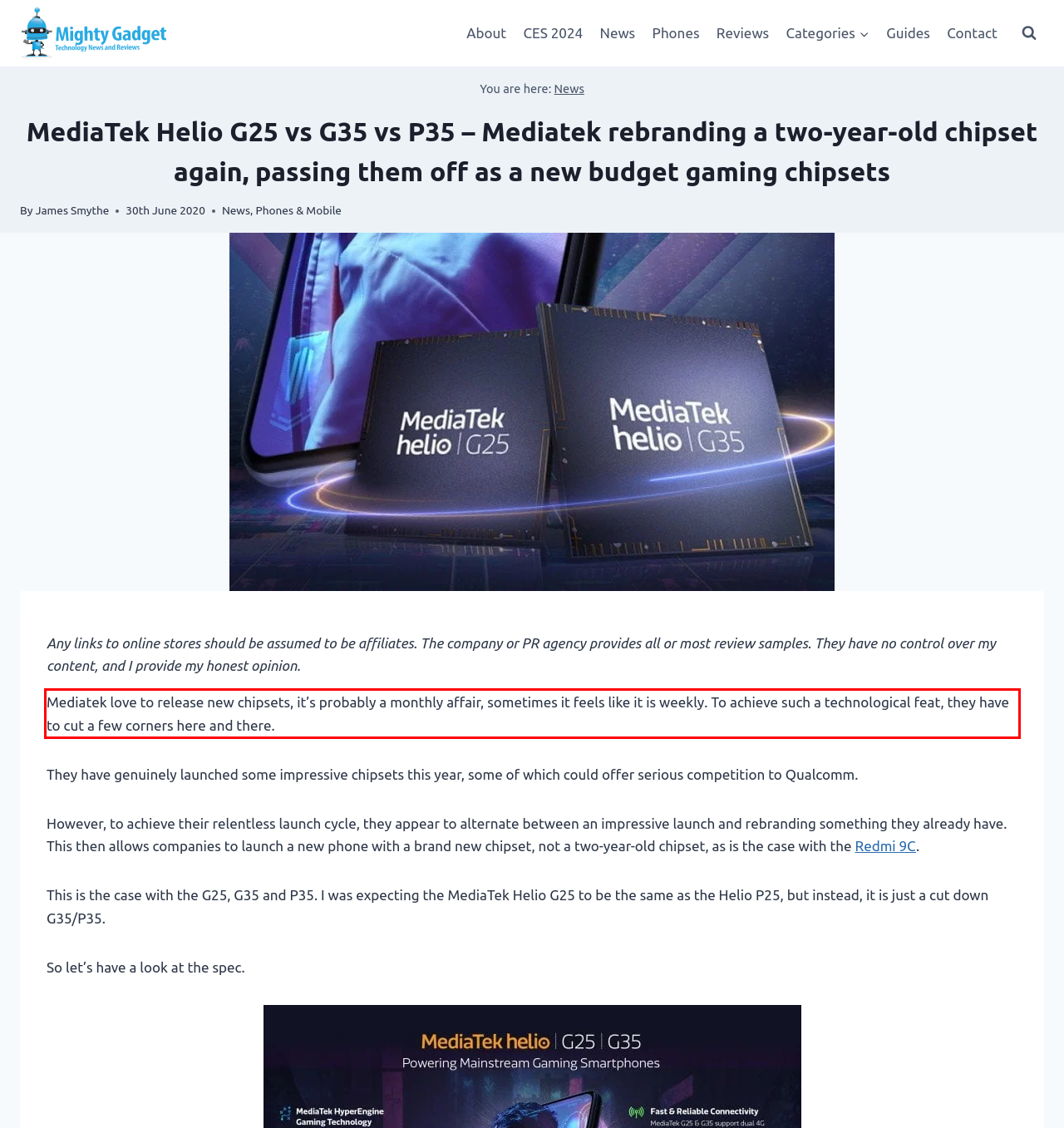Please extract the text content within the red bounding box on the webpage screenshot using OCR.

Mediatek love to release new chipsets, it’s probably a monthly affair, sometimes it feels like it is weekly. To achieve such a technological feat, they have to cut a few corners here and there.